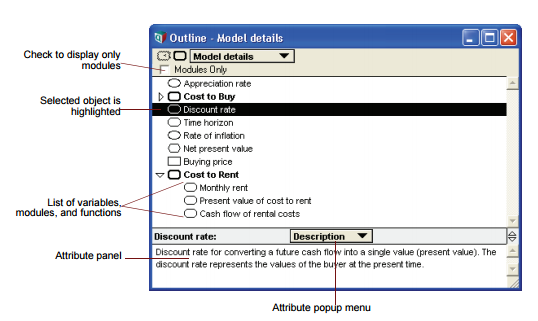Provide a one-word or brief phrase answer to the question:
What is the attribute panel used for?

Provides descriptions of attributes